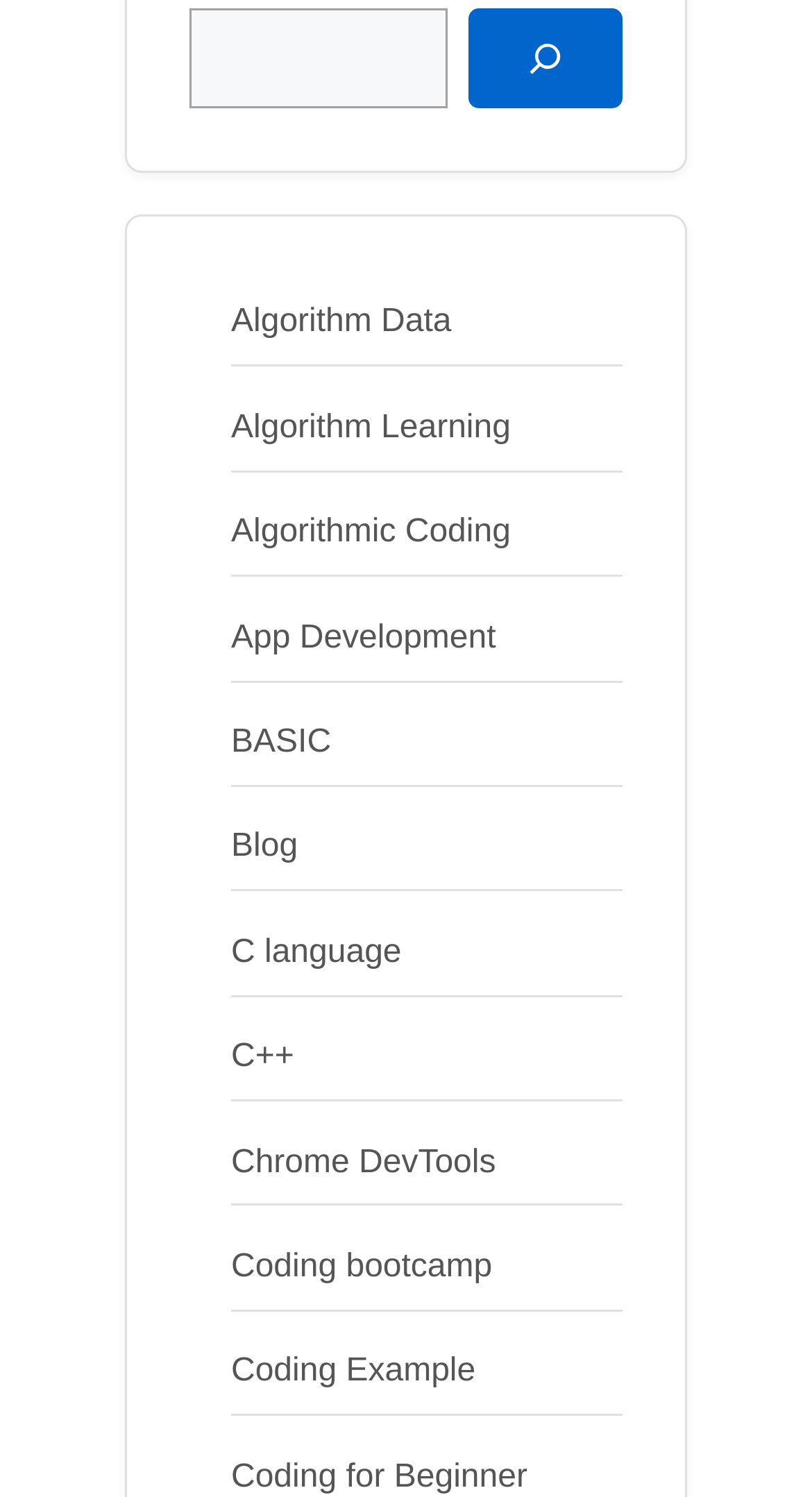Find the coordinates for the bounding box of the element with this description: "Algorithmic Coding".

[0.285, 0.344, 0.629, 0.367]